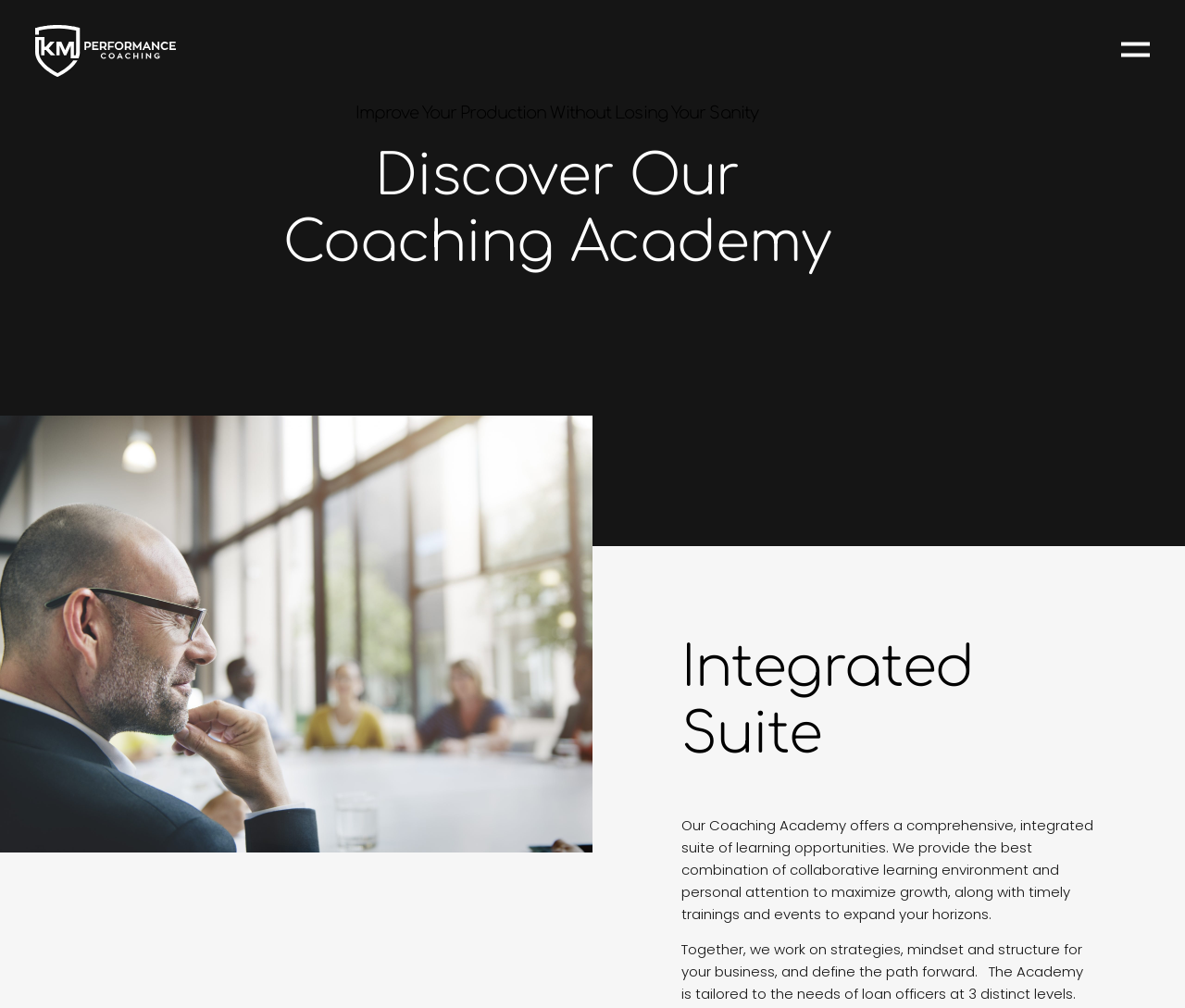Answer the question below with a single word or a brief phrase: 
What is the approach of the Coaching Academy?

Collaborative and personal